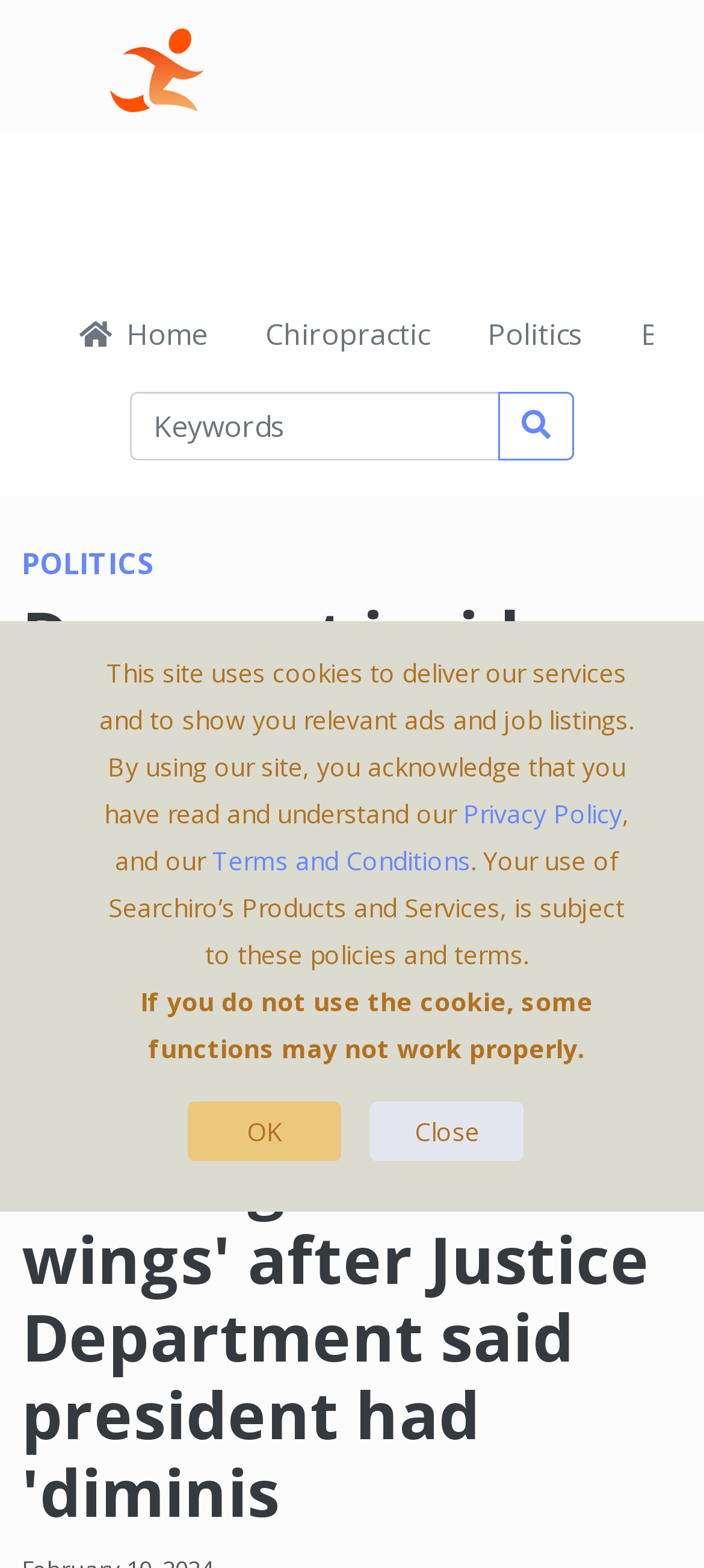Specify the bounding box coordinates of the area to click in order to execute this command: 'Go to home page'. The coordinates should consist of four float numbers ranging from 0 to 1, and should be formatted as [left, top, right, bottom].

[0.072, 0.184, 0.336, 0.242]